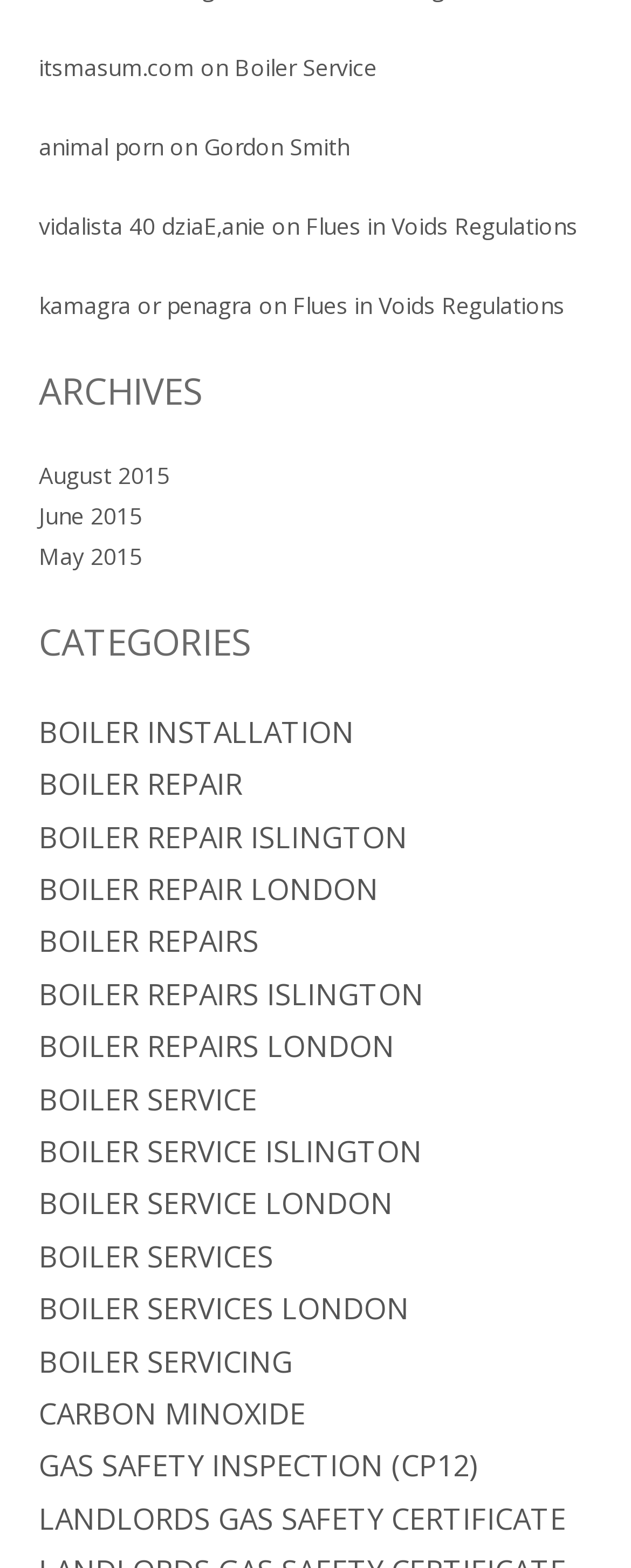What type of certification is mentioned on the webpage?
Please respond to the question with as much detail as possible.

The link 'LANDLORDS GAS SAFETY CERTIFICATE' suggests that this type of certification is related to gas safety and is required for landlords. This certification is likely issued after a gas safety inspection.